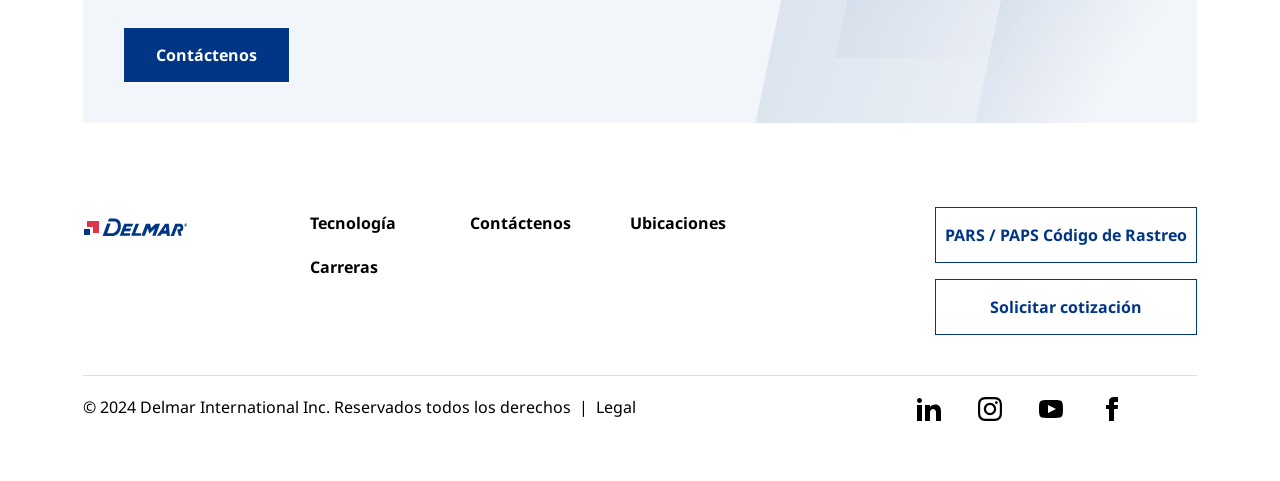Please identify the bounding box coordinates of the region to click in order to complete the task: "Save". The coordinates must be four float numbers between 0 and 1, specified as [left, top, right, bottom].

None